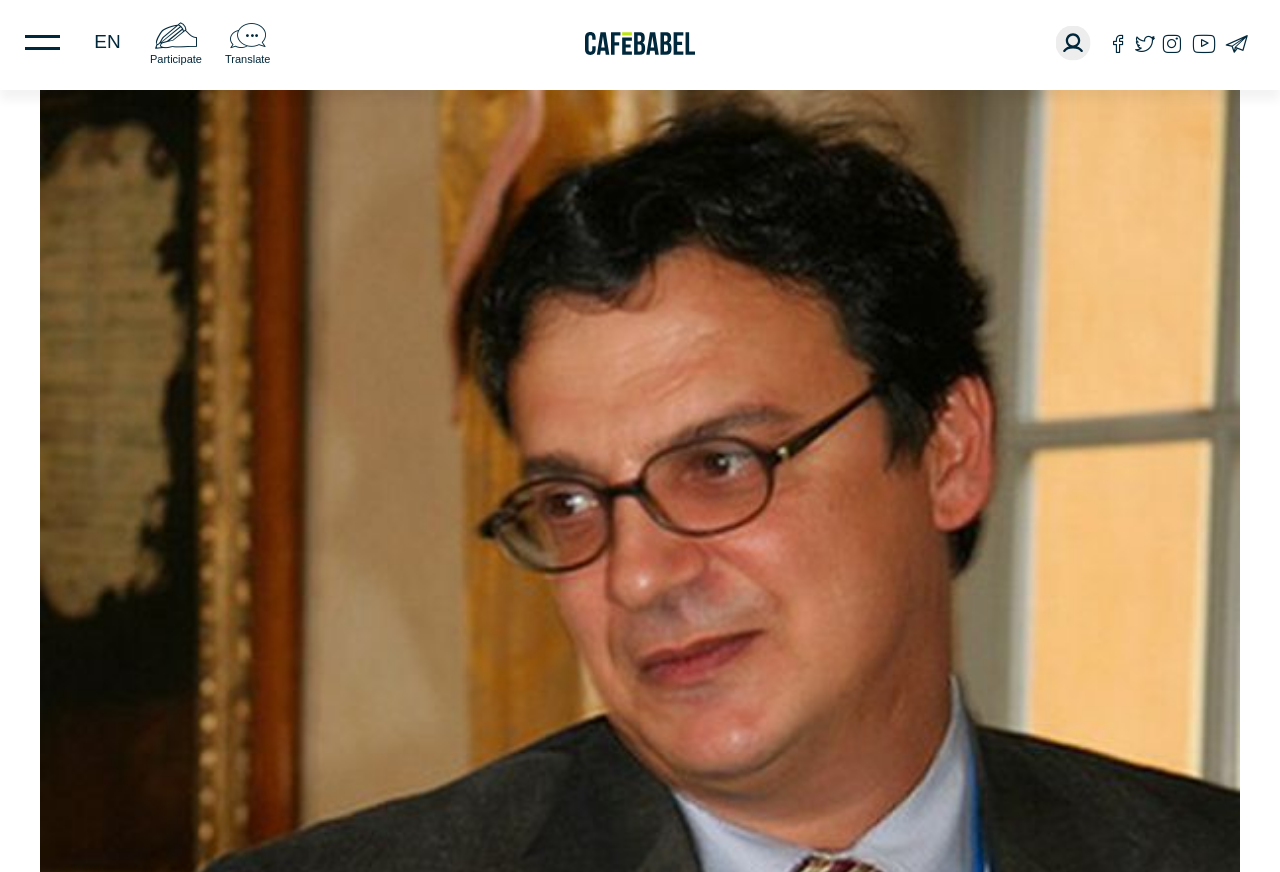Describe the entire webpage, focusing on both content and design.

The webpage features a prominent title "Stefano Bartezzaghi: 'Europe is more like a crossword than a crossroads'" at the top. Below the title, there are several buttons and links aligned horizontally. On the left side, there is a small button with no text, followed by three links: "Participate", "Translate", and a logo link "logo Cafébabel" with an accompanying image of the same name. To the right of the logo, there is a button labeled "EN". 

On the right side of the page, there is a profile picture link with a blank image, accompanied by five social media links represented by icons. These icons are positioned closely together, with the first one starting from the right edge of the profile picture. 

The rest of the webpage content is not described in the provided accessibility tree.